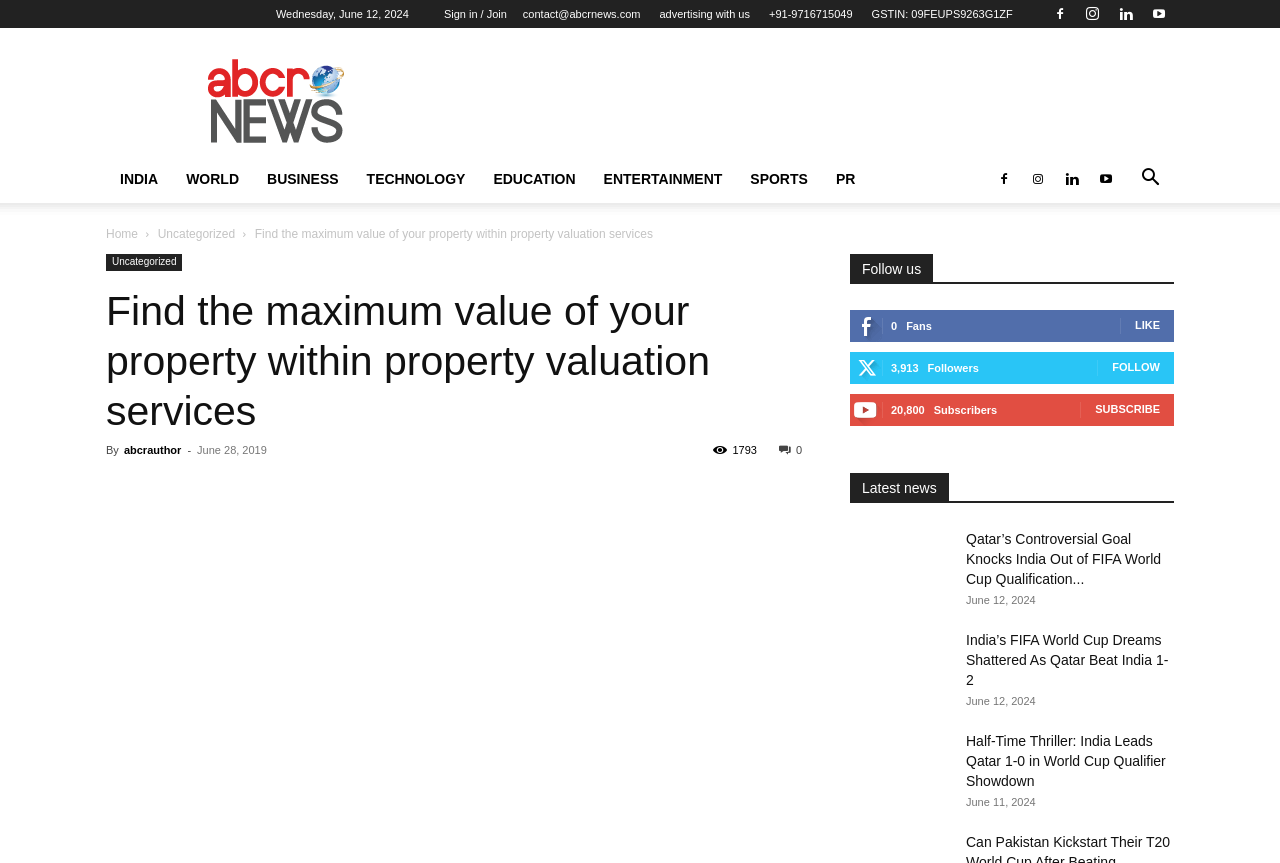What is the category of the news article 'India Vs Qatar'?
Could you please answer the question thoroughly and with as much detail as possible?

I found the category by looking at the top section of the webpage, where there are links to different categories, and 'SPORTS' is one of them. Then, I looked at the news article 'India Vs Qatar' and inferred that it belongs to the 'SPORTS' category.